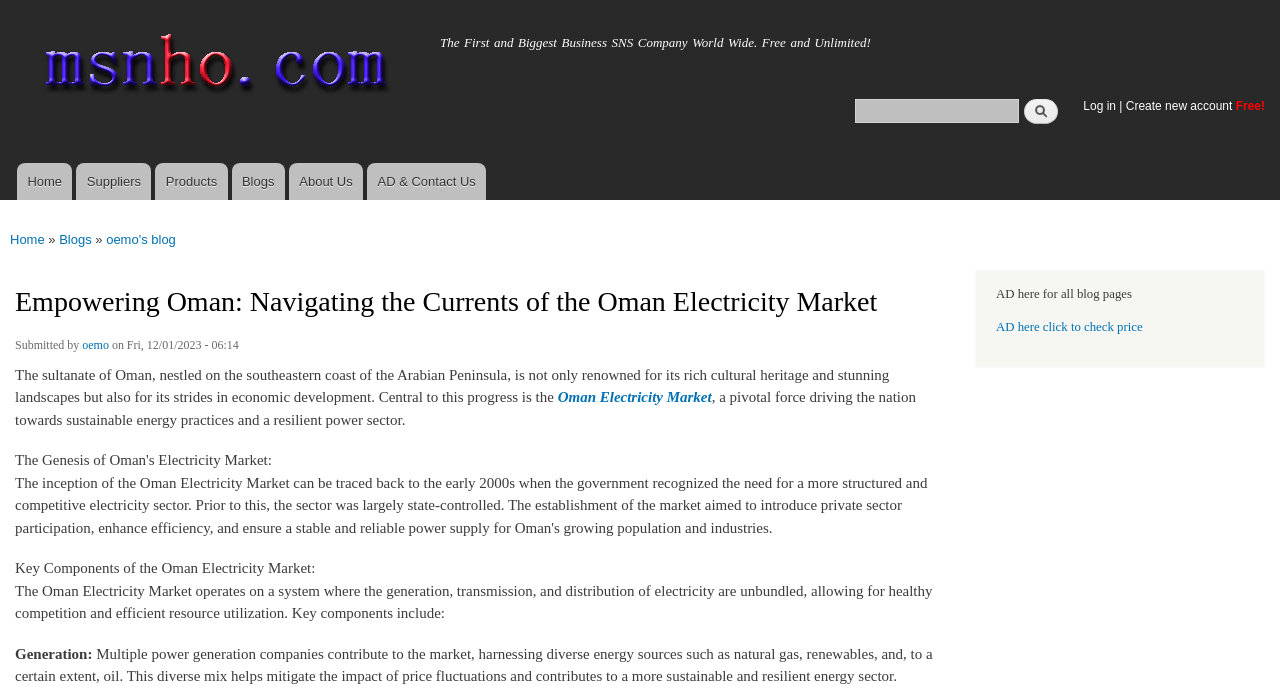Identify and extract the heading text of the webpage.

Empowering Oman: Navigating the Currents of the Oman Electricity Market